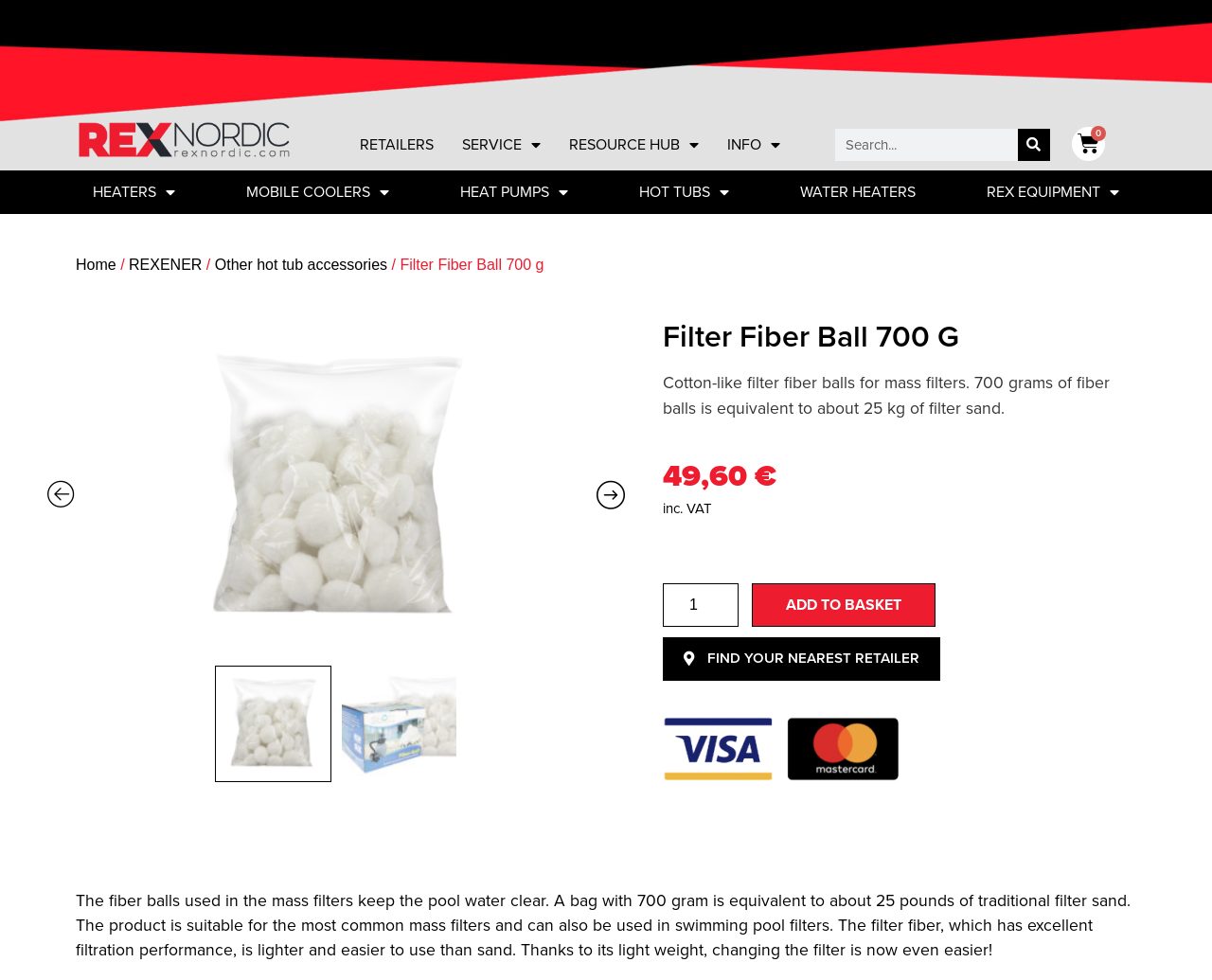Summarize the webpage with intricate details.

This webpage is about a product called "Filter Fiber Ball 700 g" from Rex Nordic Group. At the top, there are several links to different sections of the website, including "RETAILERS", "SERVICE", "RESOURCE HUB", and "INFO". On the right side of the top section, there is a search bar with a search button. Next to the search bar, there is a link to the user's basket.

Below the top section, there is a navigation menu with links to "Home", "REXENER", "Other hot tub accessories", and the current page "Filter Fiber Ball 700 g". 

The main content of the page is about the product, with a heading "Filter Fiber Ball 700 G" and a description that reads "Cotton-like filter fiber balls for mass filters. 700 grams of fiber balls is equivalent to about 25 kg of filter sand." There is also a price listed as "49,60 €" including VAT. 

Under the price, there is a section to select the product quantity and an "ADD TO BASKET" button. Below that, there is a link to "FIND YOUR NEAREST RETAILER". On the right side of this section, there is an image of accepted payment methods.

At the bottom of the page, there is a detailed description of the product, explaining its benefits and how it works. The text is divided into three paragraphs.